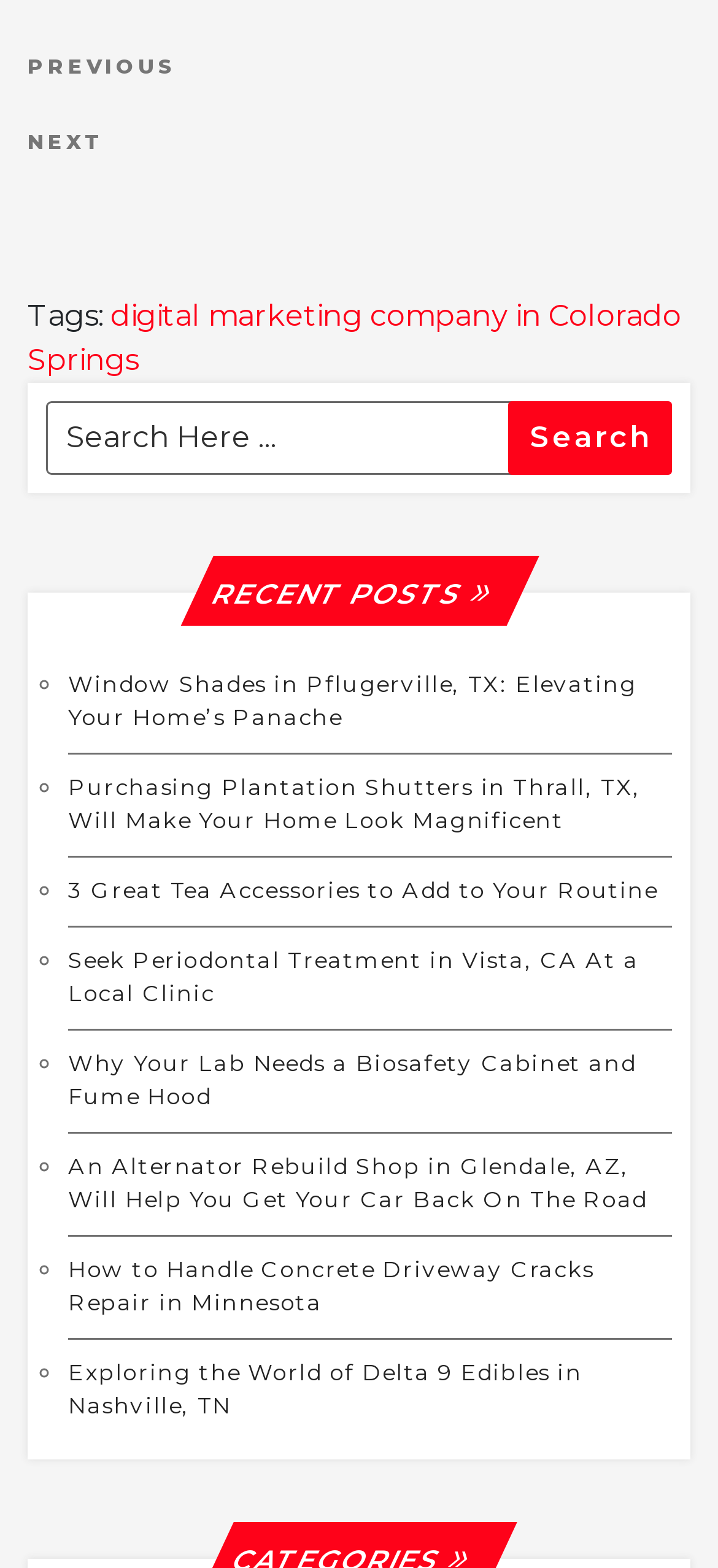Could you find the bounding box coordinates of the clickable area to complete this instruction: "Search for something"?

[0.064, 0.256, 0.936, 0.303]